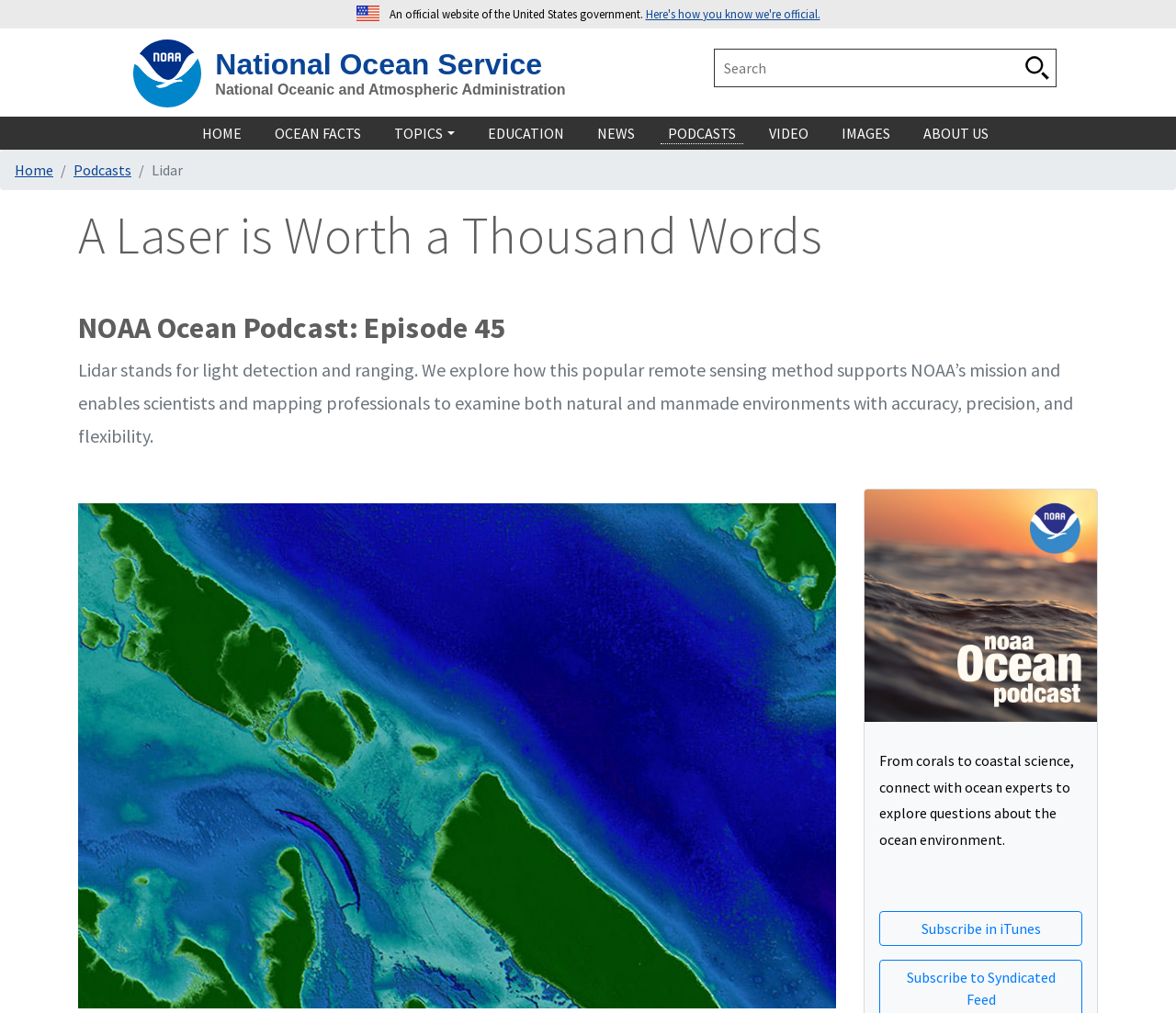Find the bounding box coordinates of the element to click in order to complete this instruction: "Subscribe in iTunes". The bounding box coordinates must be four float numbers between 0 and 1, denoted as [left, top, right, bottom].

[0.748, 0.899, 0.92, 0.934]